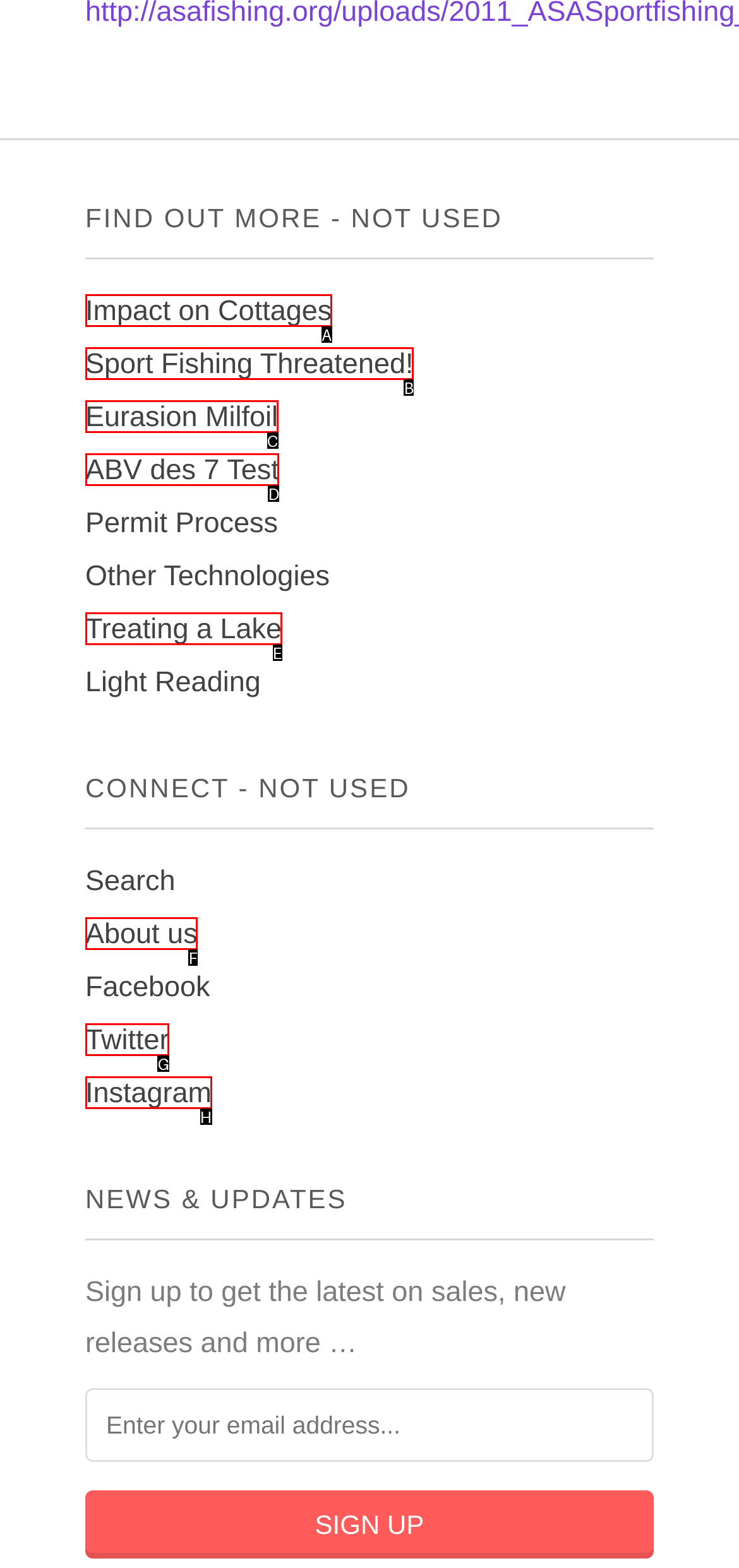Please determine which option aligns with the description: About us. Respond with the option’s letter directly from the available choices.

F